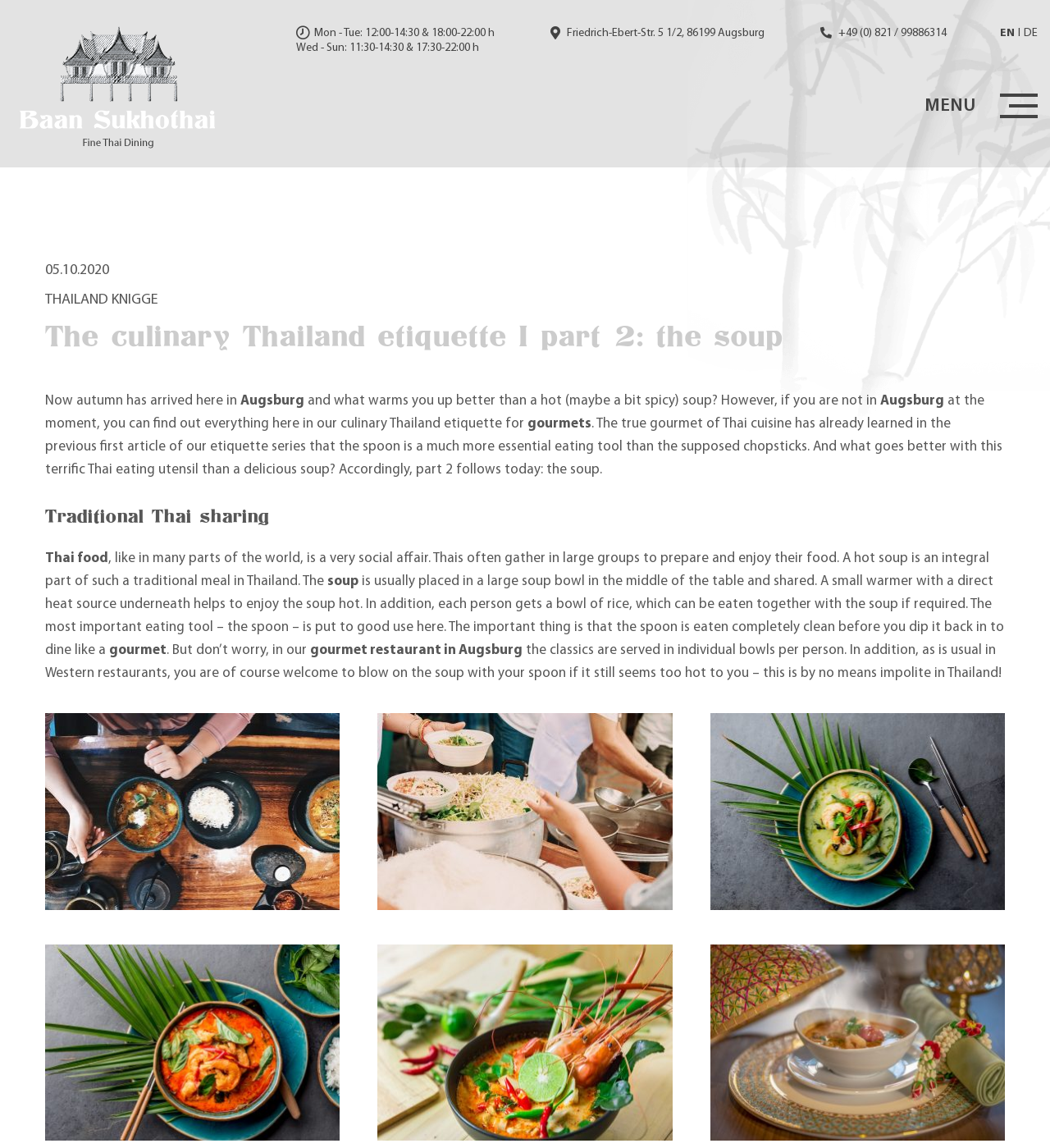What is the address of the restaurant?
Please answer the question with as much detail as possible using the screenshot.

I found the address by looking at the StaticText element with the text 'Friedrich-Ebert-Str. 5 1/2, 86199 Augsburg' which is located at the top right corner of the webpage.